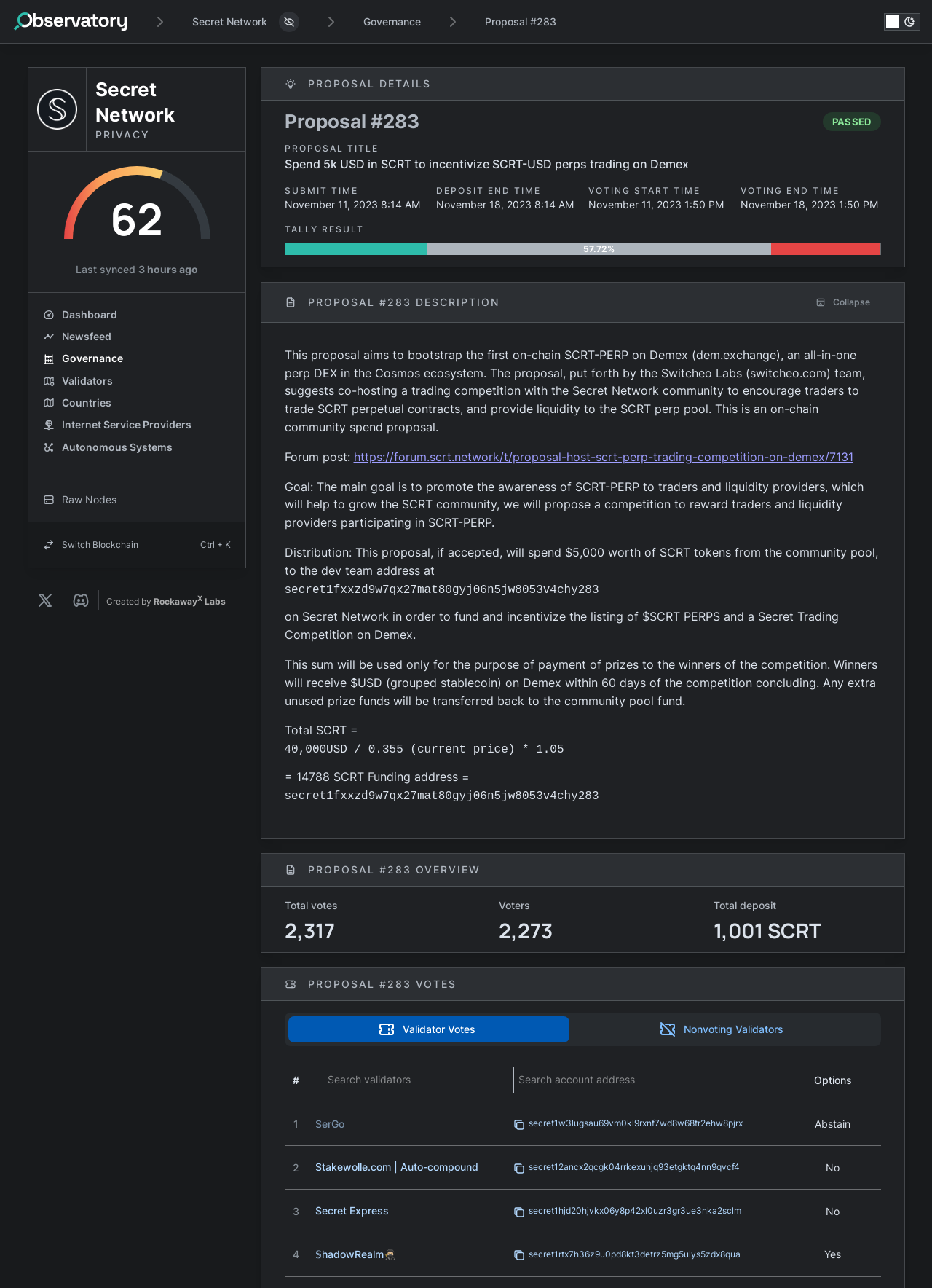Provide a short answer using a single word or phrase for the following question: 
What is the title of the proposal?

Spend 5k USD in SCRT to incentivize SCRT-USD perps trading on Demex